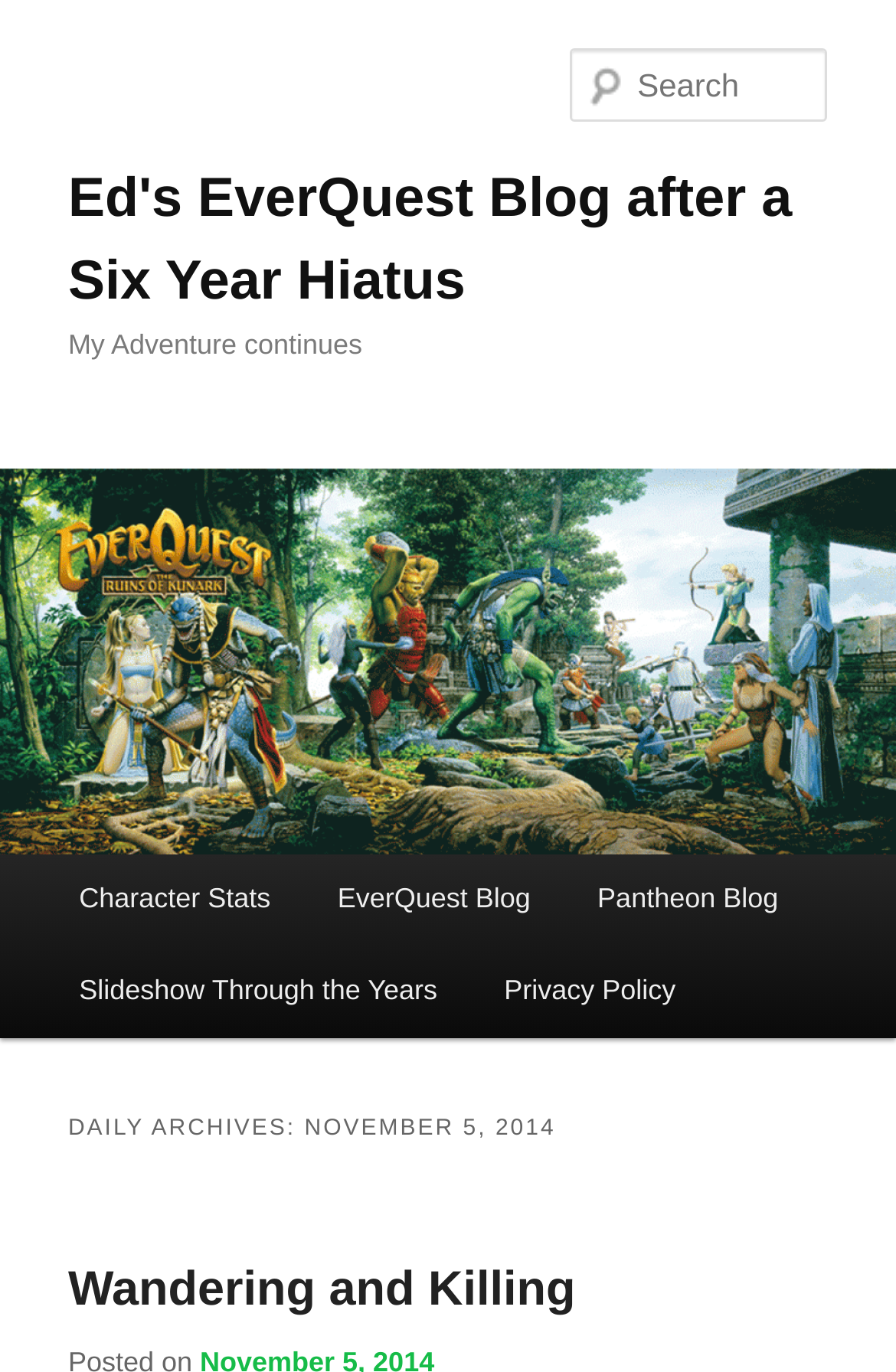Determine the bounding box coordinates of the section to be clicked to follow the instruction: "Click on the 'Character Stats' link". The coordinates should be given as four float numbers between 0 and 1, formatted as [left, top, right, bottom].

[0.051, 0.623, 0.339, 0.69]